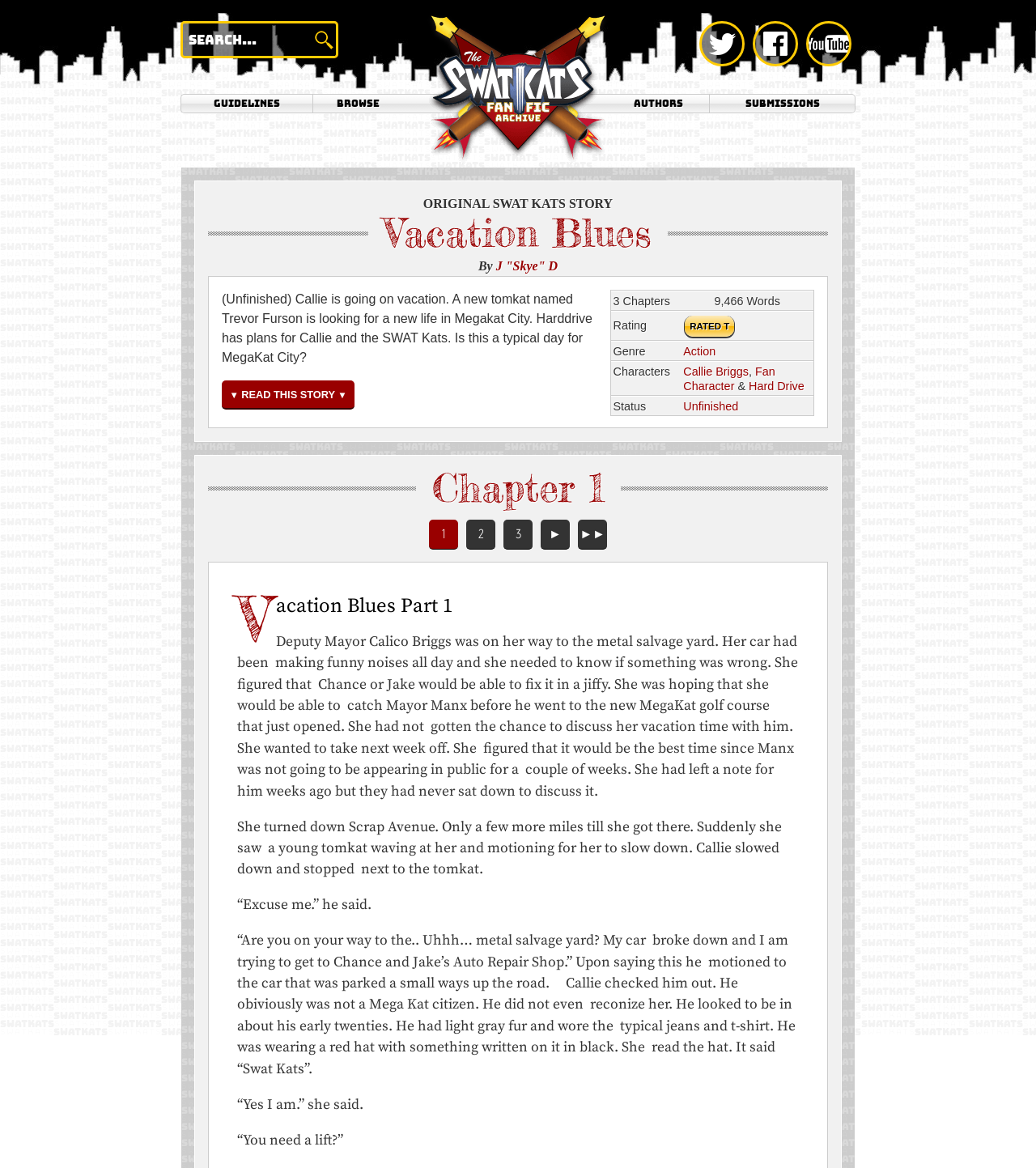Find and specify the bounding box coordinates that correspond to the clickable region for the instruction: "Go to chapter 1".

[0.201, 0.402, 0.799, 0.435]